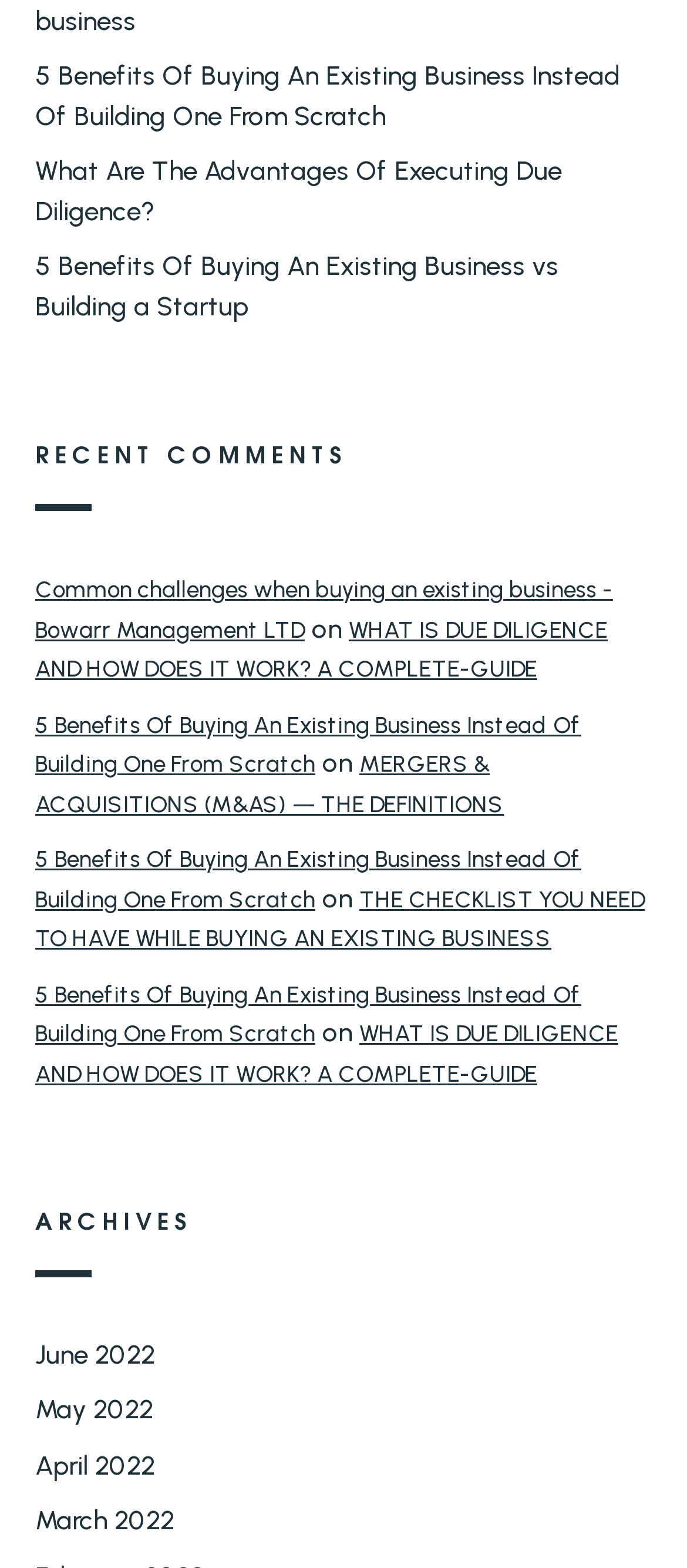Identify the bounding box coordinates for the UI element described as: "March 2022". The coordinates should be provided as four floats between 0 and 1: [left, top, right, bottom].

[0.05, 0.96, 0.253, 0.98]